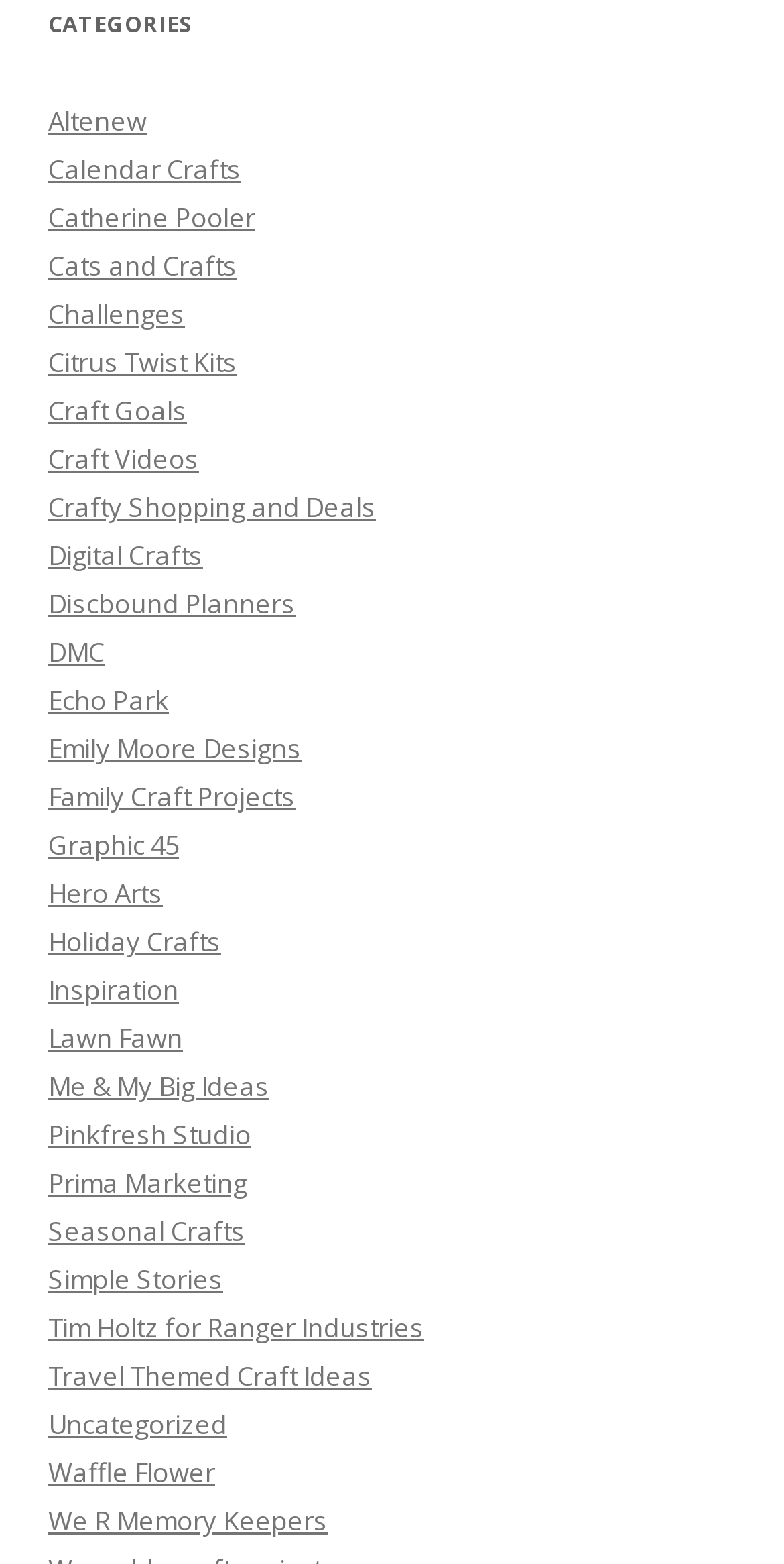Is there a category for seasonal crafts on this webpage?
From the screenshot, supply a one-word or short-phrase answer.

Yes